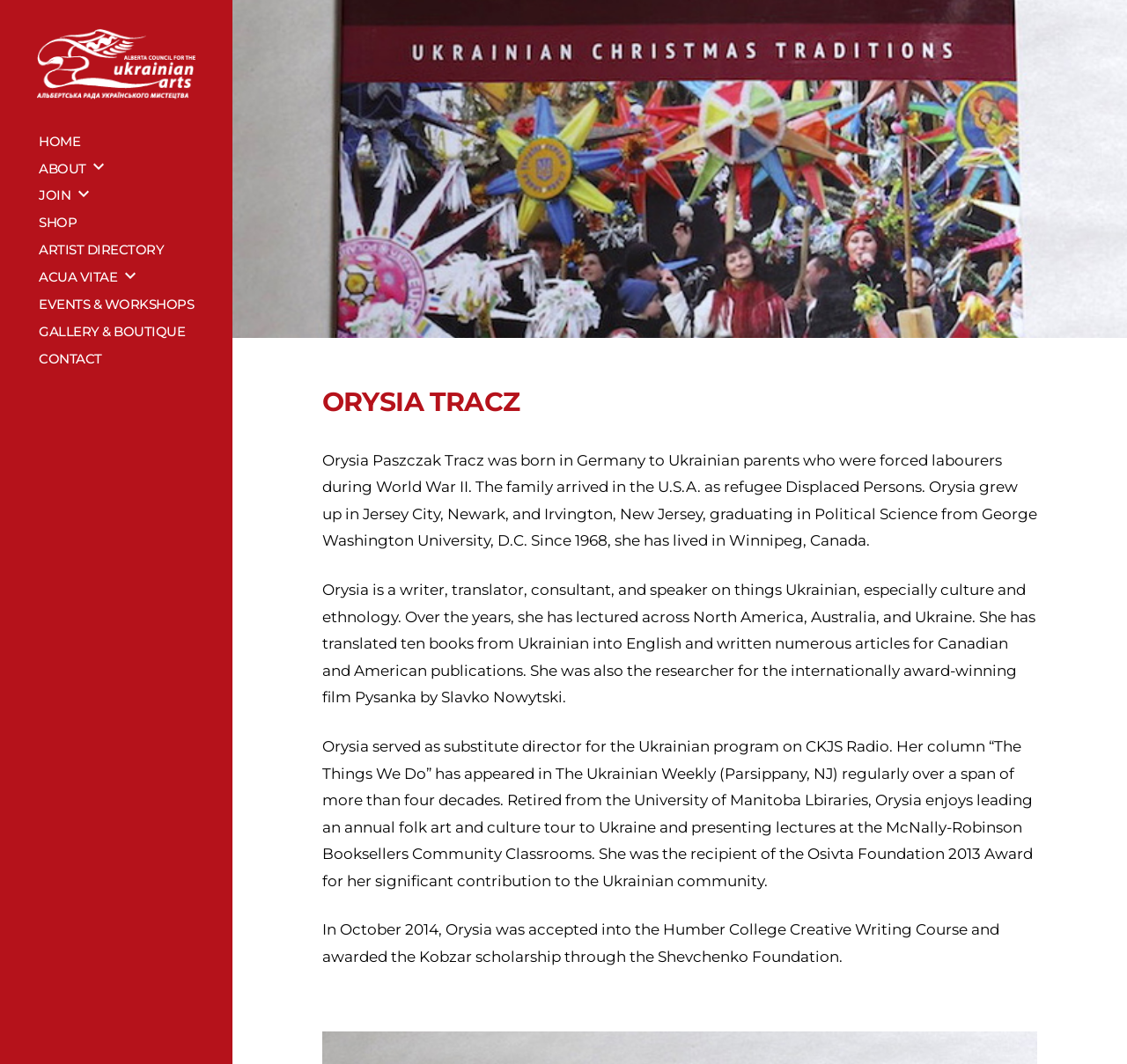Respond to the following question with a brief word or phrase:
What award did Orysia receive in 2013?

Osivta Foundation Award